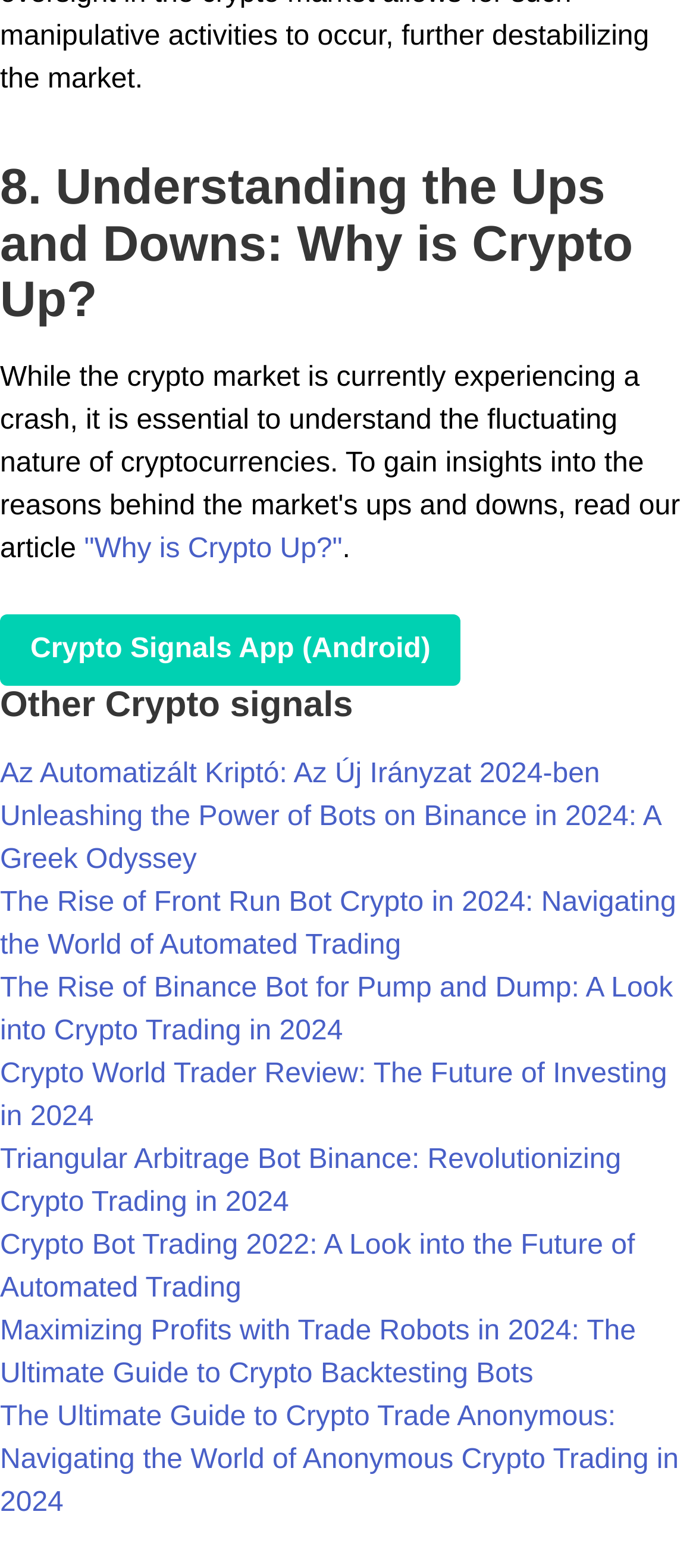Please respond to the question using a single word or phrase:
What is the topic of the webpage?

Crypto